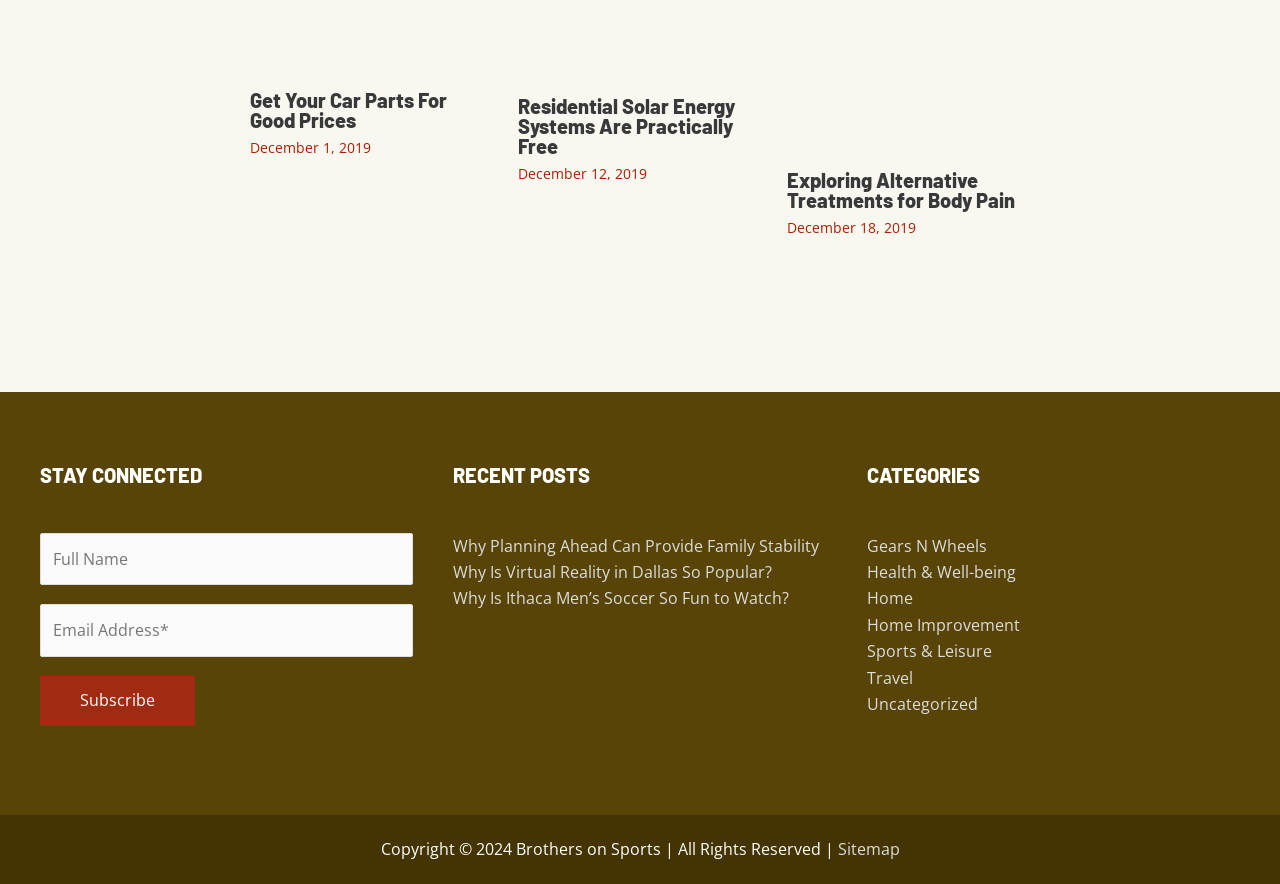Please determine the bounding box coordinates for the element that should be clicked to follow these instructions: "Get Your Car Parts For Good Prices".

[0.195, 0.1, 0.349, 0.149]